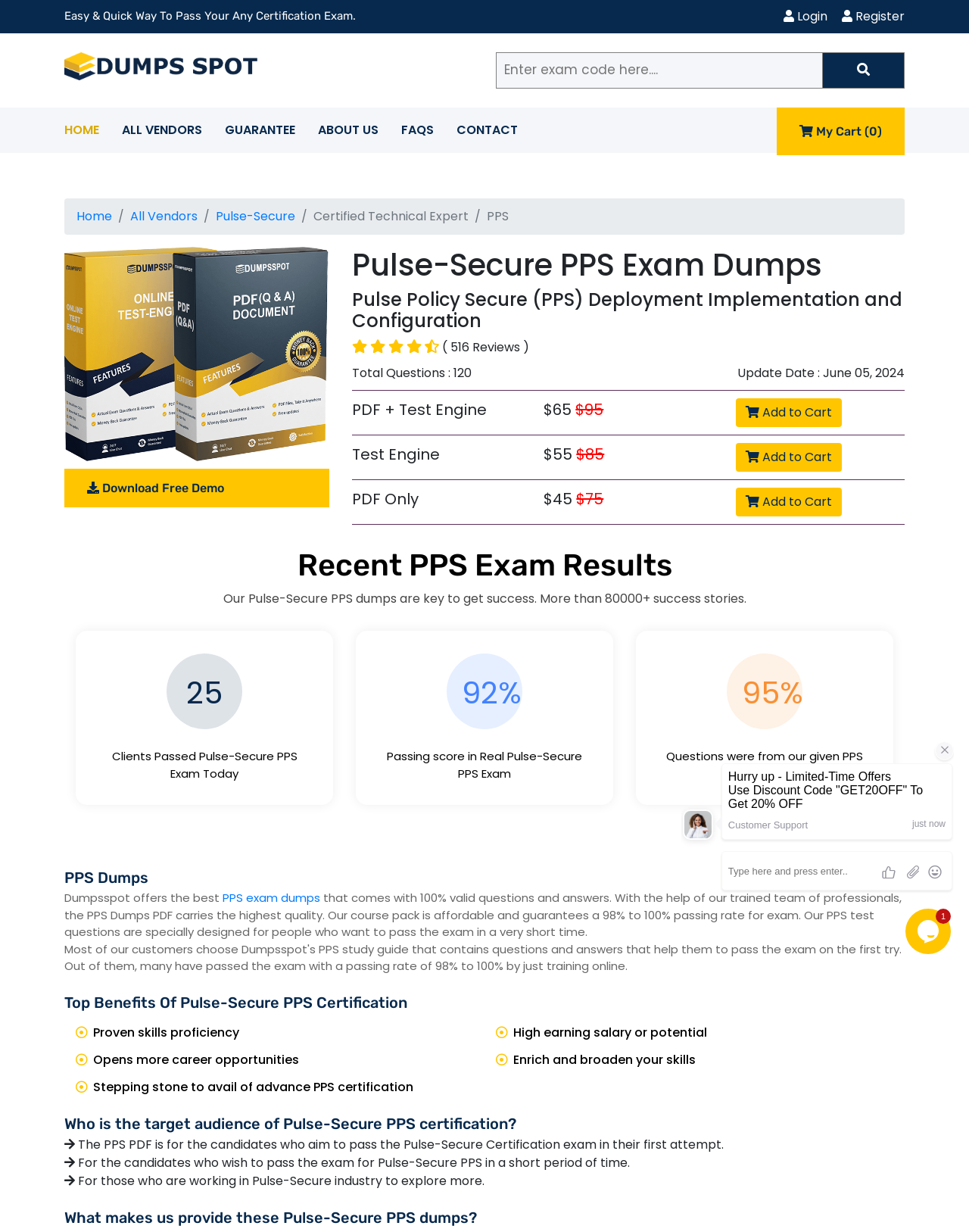Please locate and generate the primary heading on this webpage.

Pulse-Secure PPS Exam Dumps